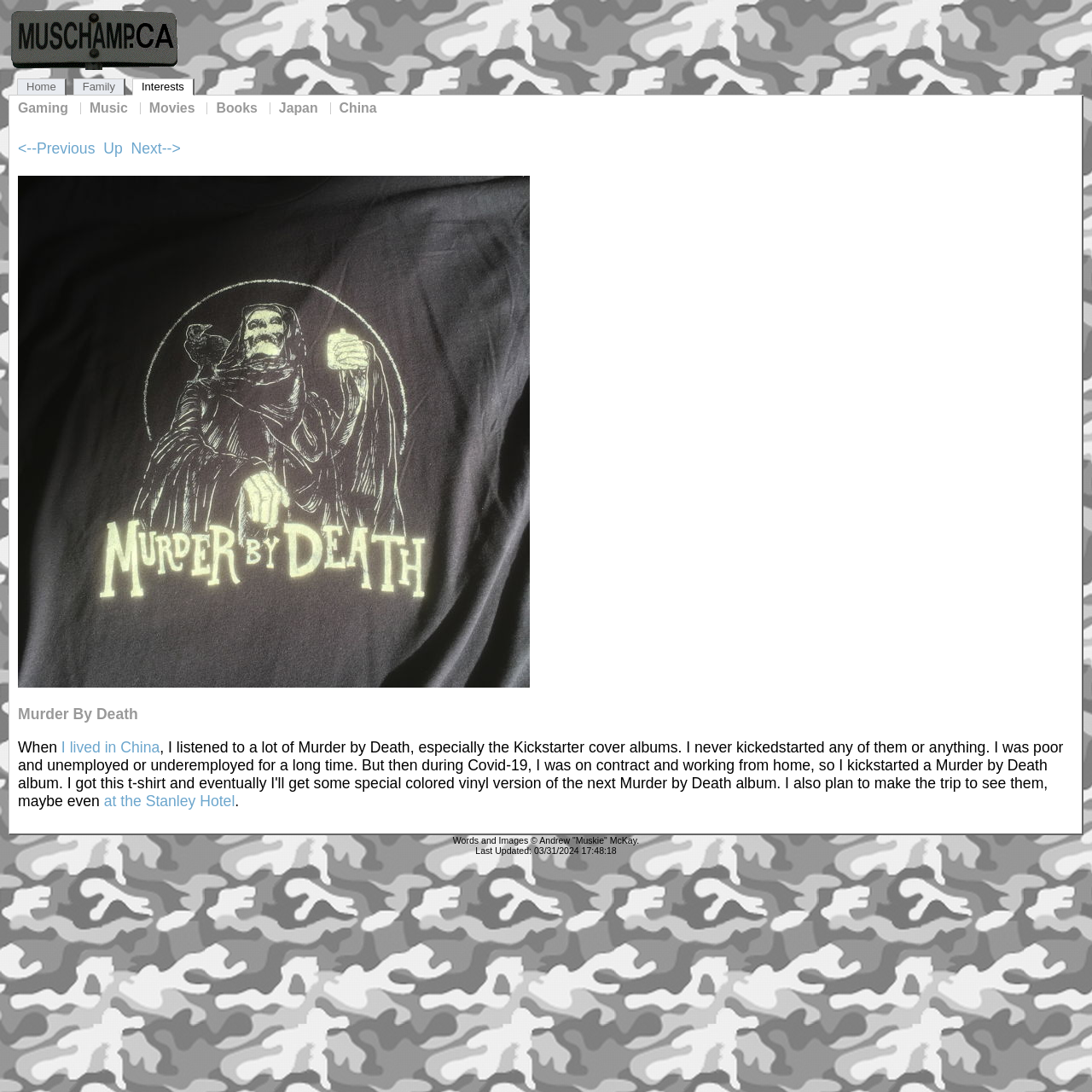Please identify the bounding box coordinates of the clickable area that will allow you to execute the instruction: "Click on 'Where To Buy Marijuana Seeds'".

None